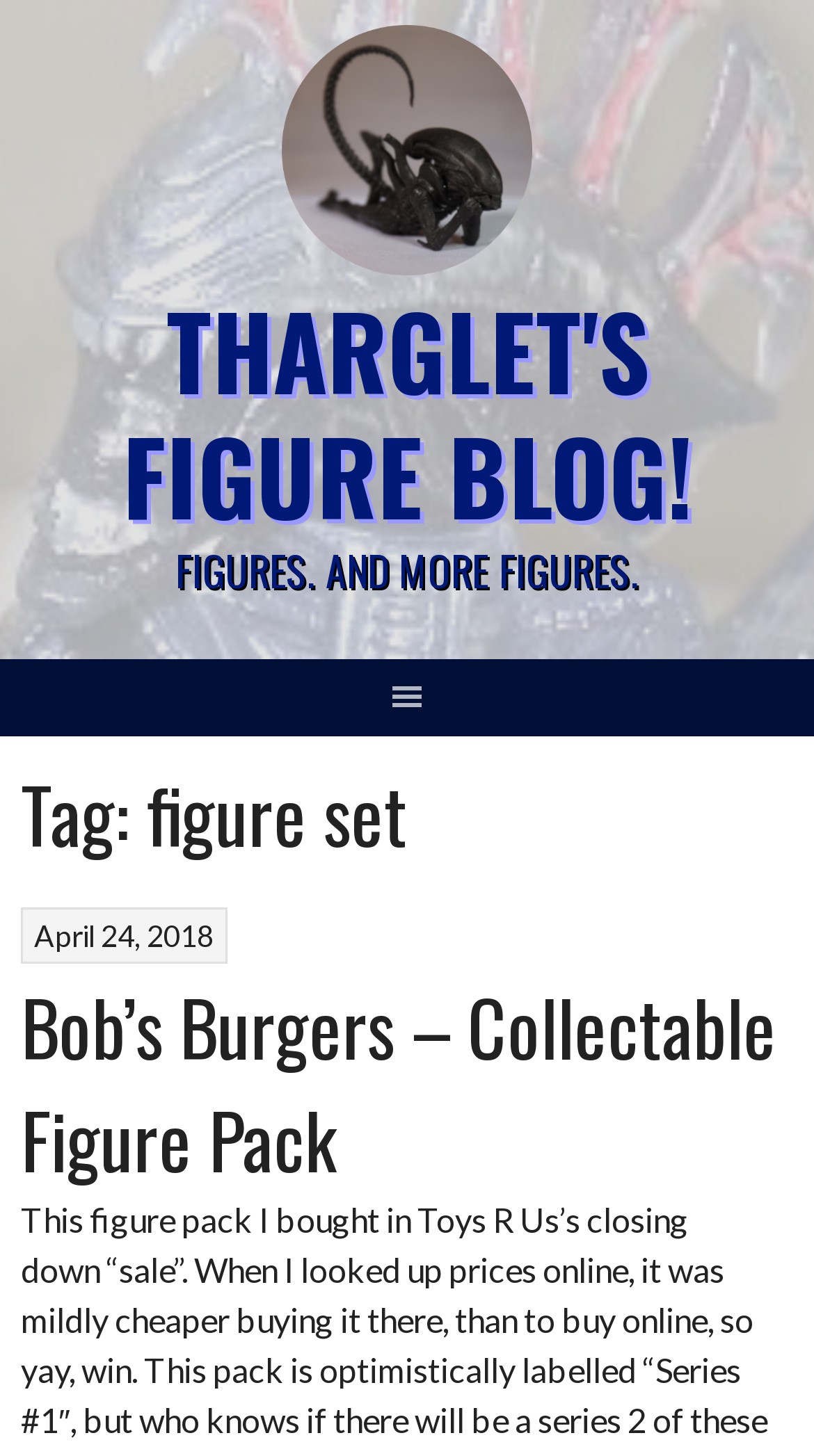Using the description: "Tharglet's Figure Blog!", identify the bounding box of the corresponding UI element in the screenshot.

[0.15, 0.189, 0.85, 0.377]